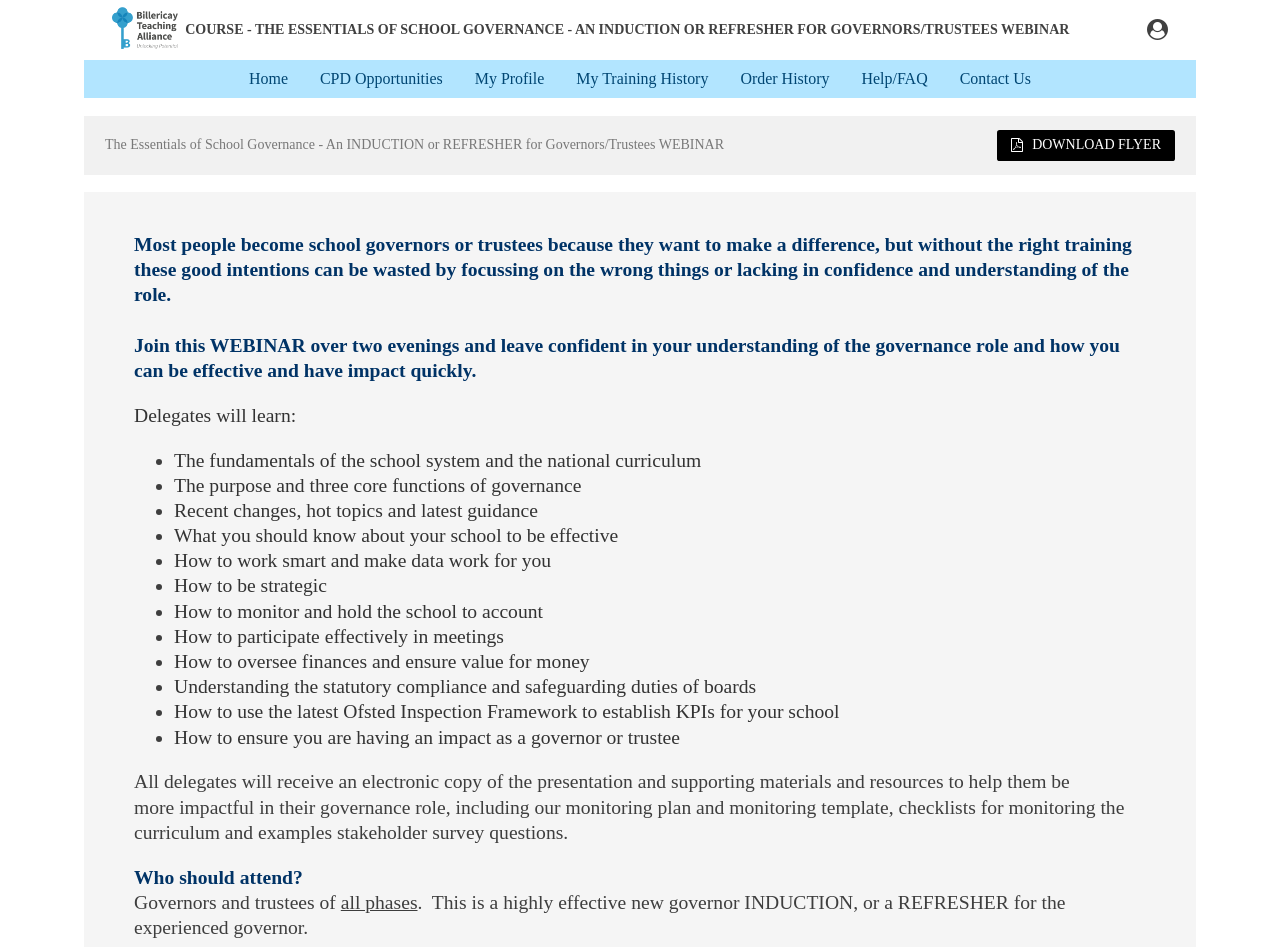Find the bounding box coordinates of the element to click in order to complete the given instruction: "View CPD Opportunities."

[0.237, 0.07, 0.358, 0.097]